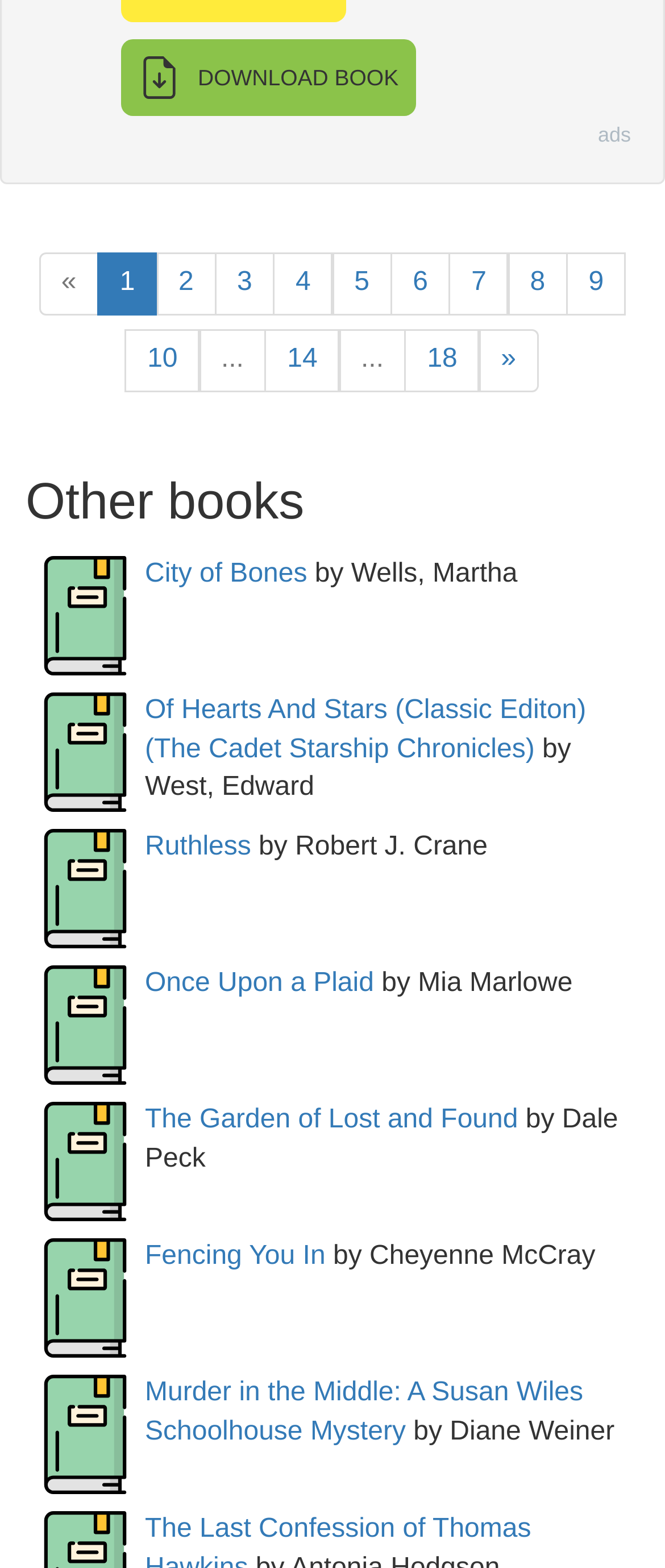From the element description Download Book, predict the bounding box coordinates of the UI element. The coordinates must be specified in the format (top-left x, top-left y, bottom-right x, bottom-right y) and should be within the 0 to 1 range.

[0.182, 0.025, 0.625, 0.074]